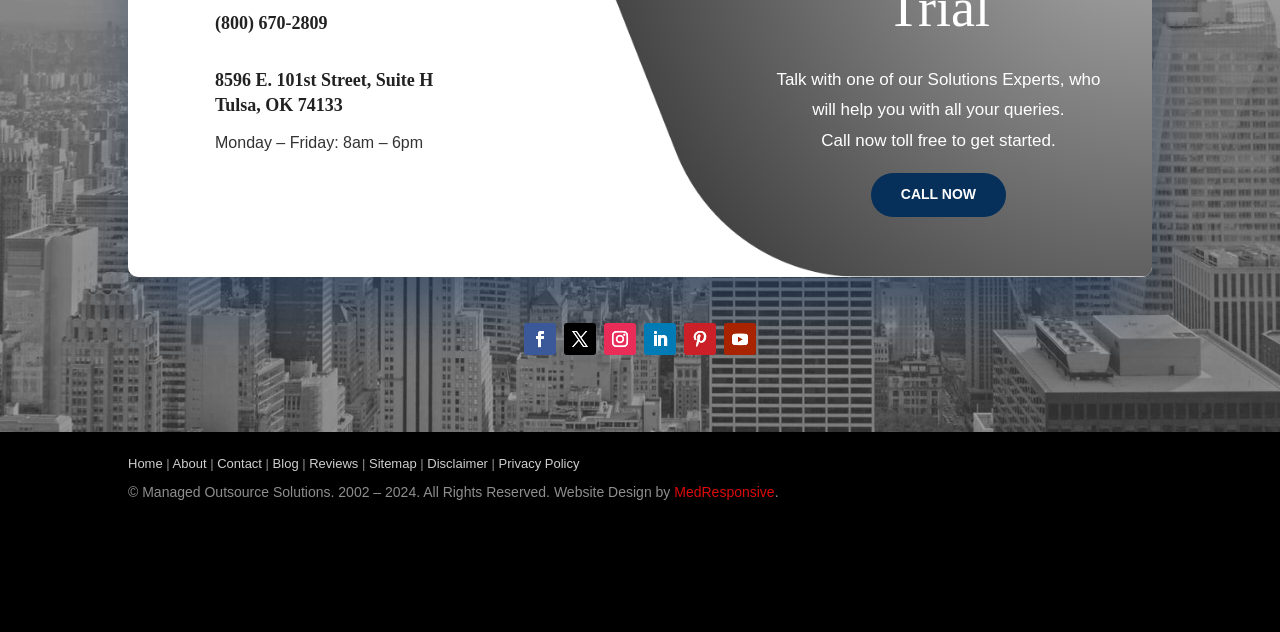Can you identify the bounding box coordinates of the clickable region needed to carry out this instruction: 'Get started by clicking the CALL NOW button'? The coordinates should be four float numbers within the range of 0 to 1, stated as [left, top, right, bottom].

[0.68, 0.274, 0.786, 0.343]